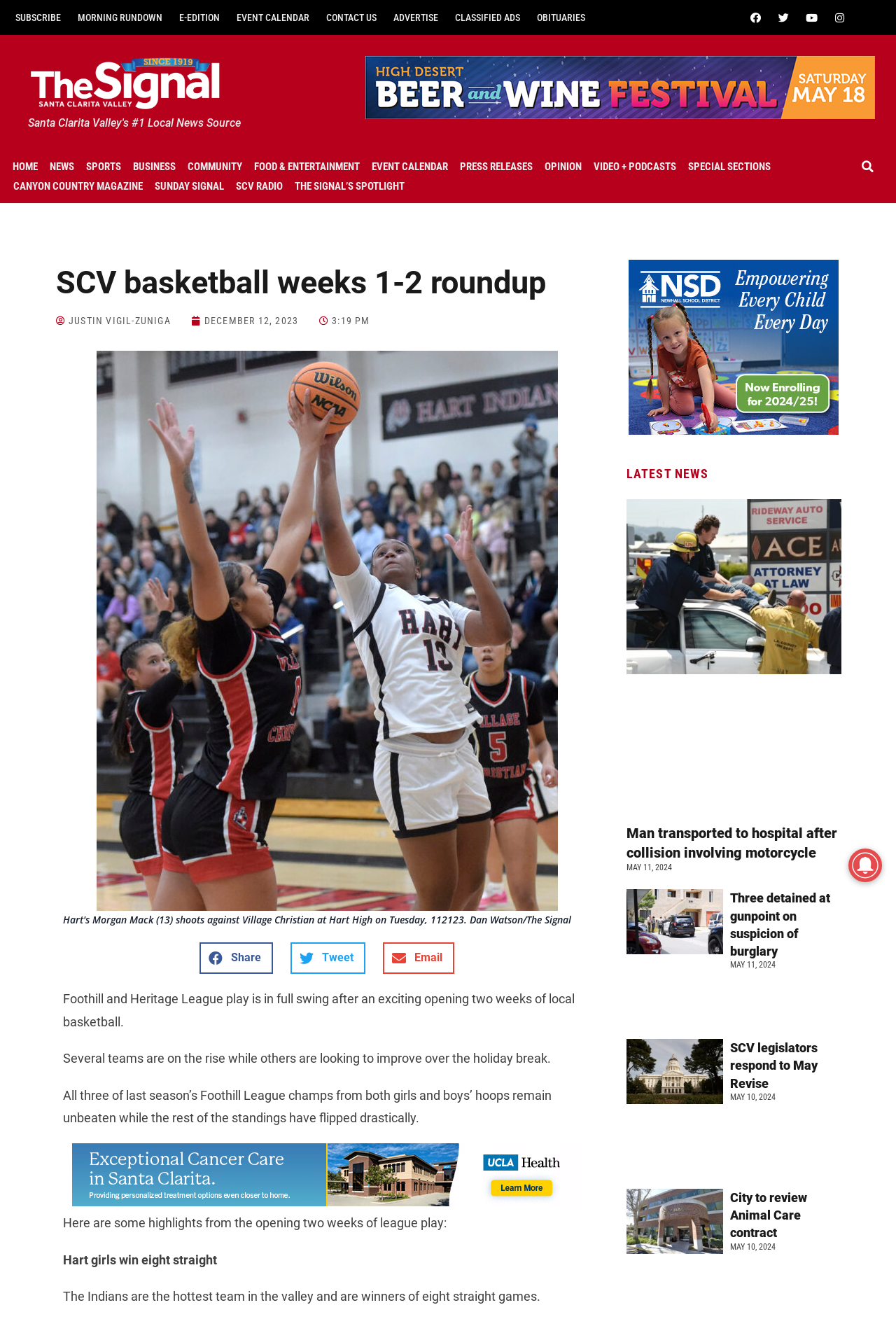Identify the bounding box for the UI element specified in this description: "Food & Entertainment". The coordinates must be four float numbers between 0 and 1, formatted as [left, top, right, bottom].

[0.277, 0.118, 0.408, 0.133]